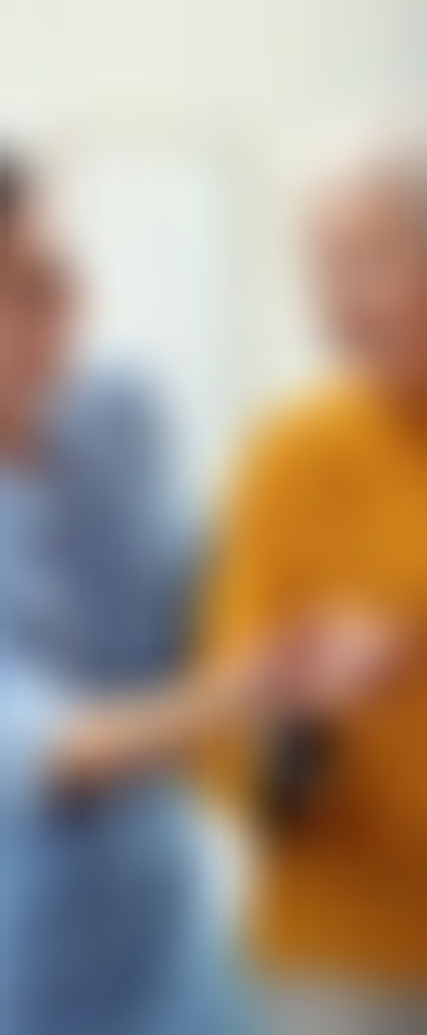Elaborate on the image by describing it in detail.

In this heartwarming image, two individuals are engaged in a moment of connection and care. On the left, a healthcare provider is dressed in a light blue shirt and is gently reaching out with a reassuring smile, embodying compassion and support. On the right, a senior individual wearing a vibrant orange shirt is looking towards the provider, showcasing a sense of trust and comfort. The setting suggests a nurturing environment, likely within a healthcare or residential facility. This visual representation aligns with the ethos of TLC Hospice Inc, which emphasizes holistic care and commitment to excellence since its inception in 2019. The scene beautifully captures the essence of end-of-life care, focusing on empathy and personalized attention.